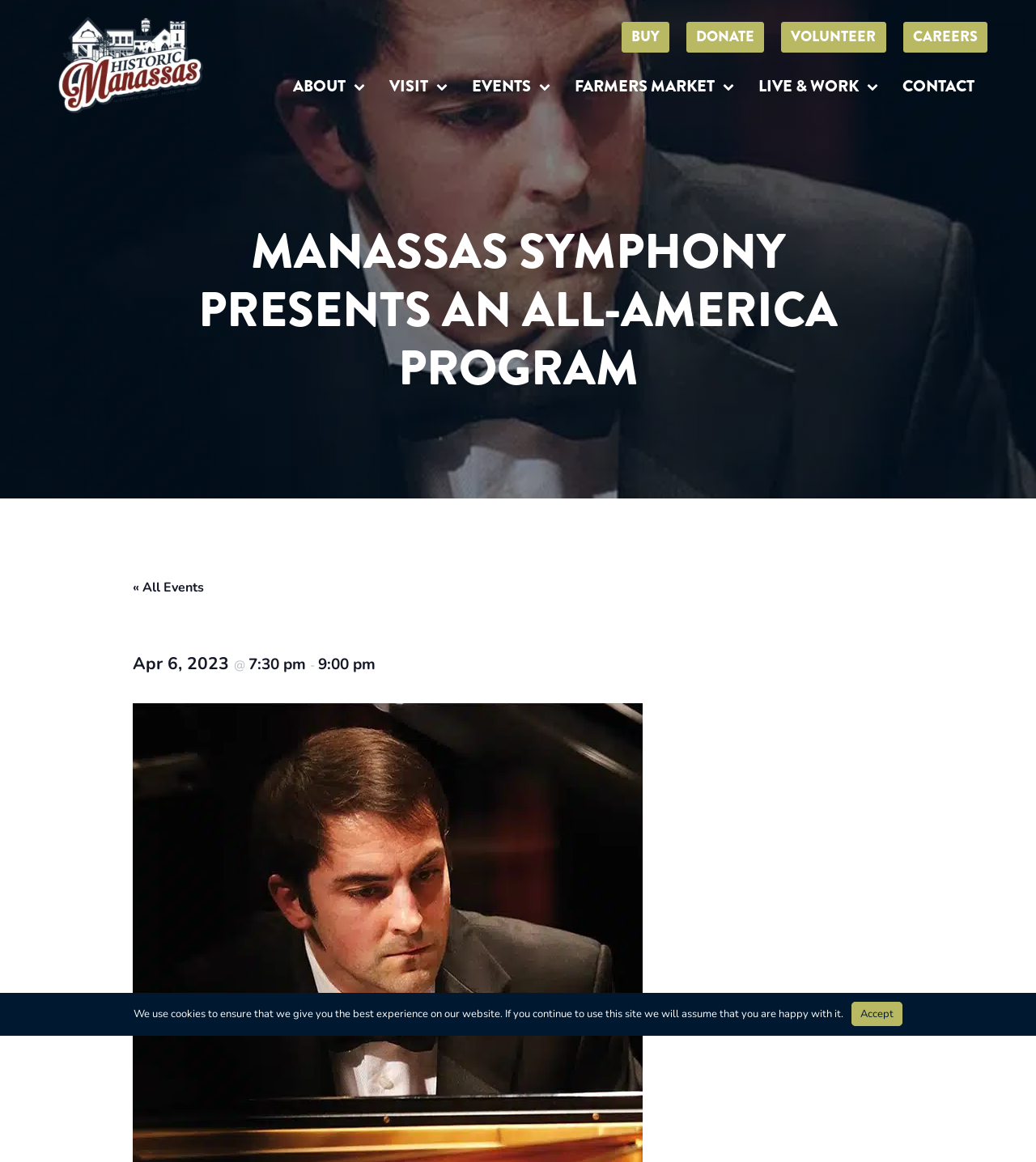Using the description "Live & Work", locate and provide the bounding box of the UI element.

[0.72, 0.059, 0.859, 0.092]